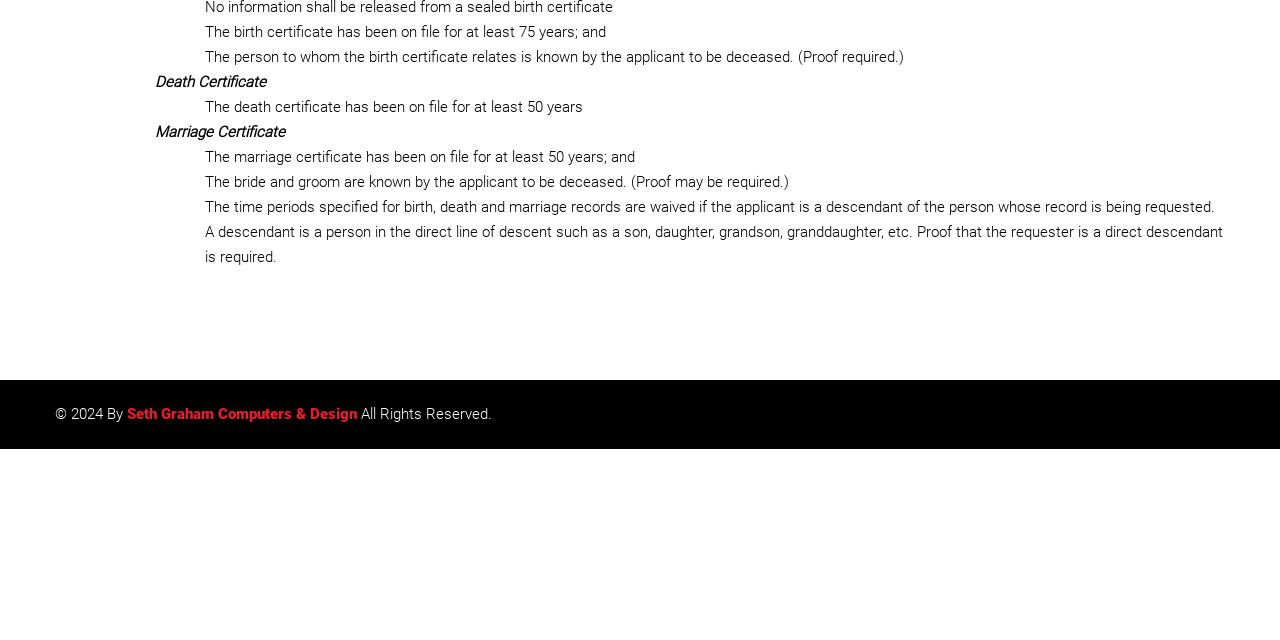Please specify the bounding box coordinates in the format (top-left x, top-left y, bottom-right x, bottom-right y), with all values as floating point numbers between 0 and 1. Identify the bounding box of the UI element described by: Seth Graham Computers & Design

[0.099, 0.633, 0.279, 0.661]